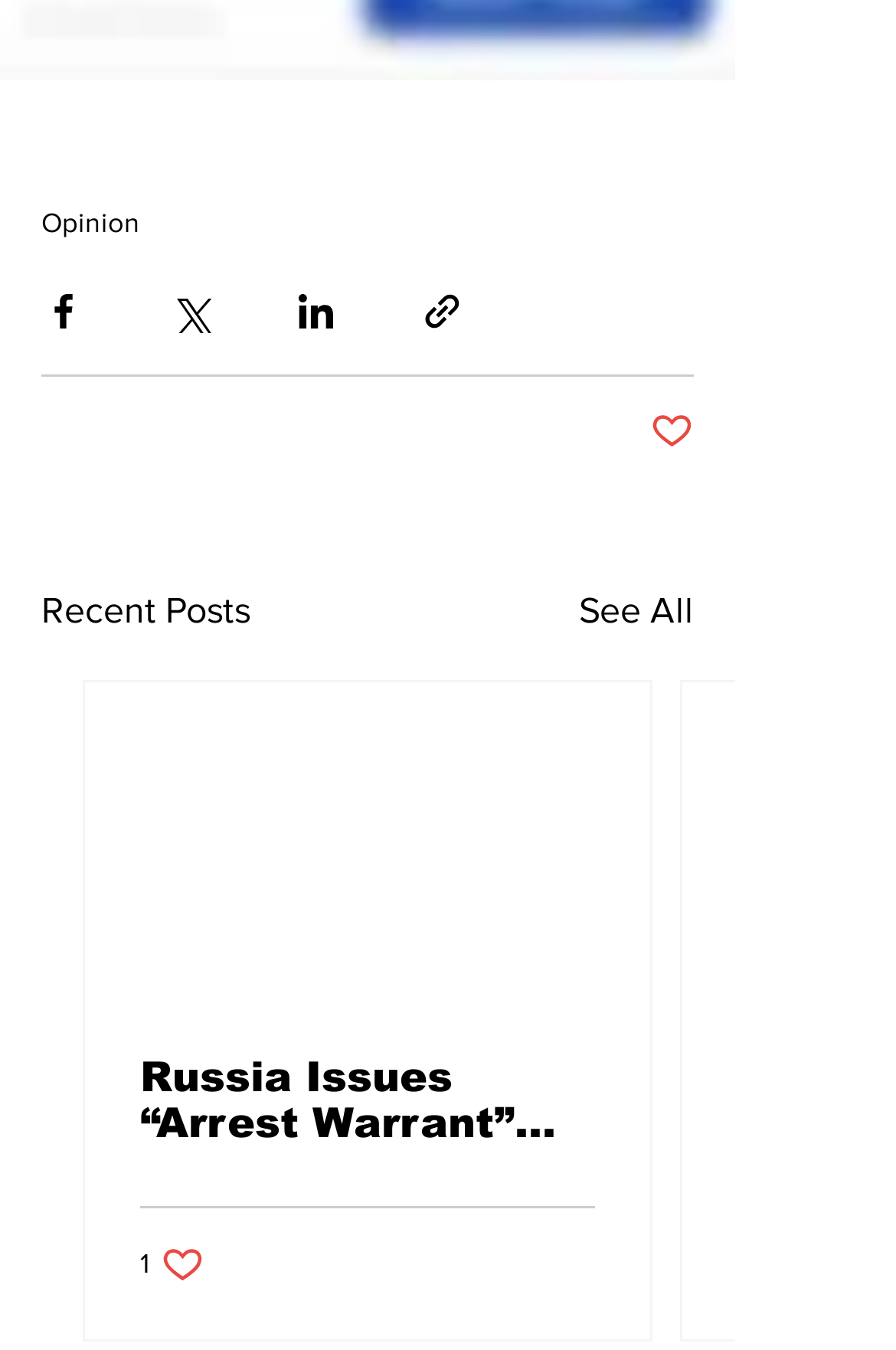Answer the question with a single word or phrase: 
What is the title of the first post?

Russia Issues “Arrest Warrant” For Senator Lindsey Graham